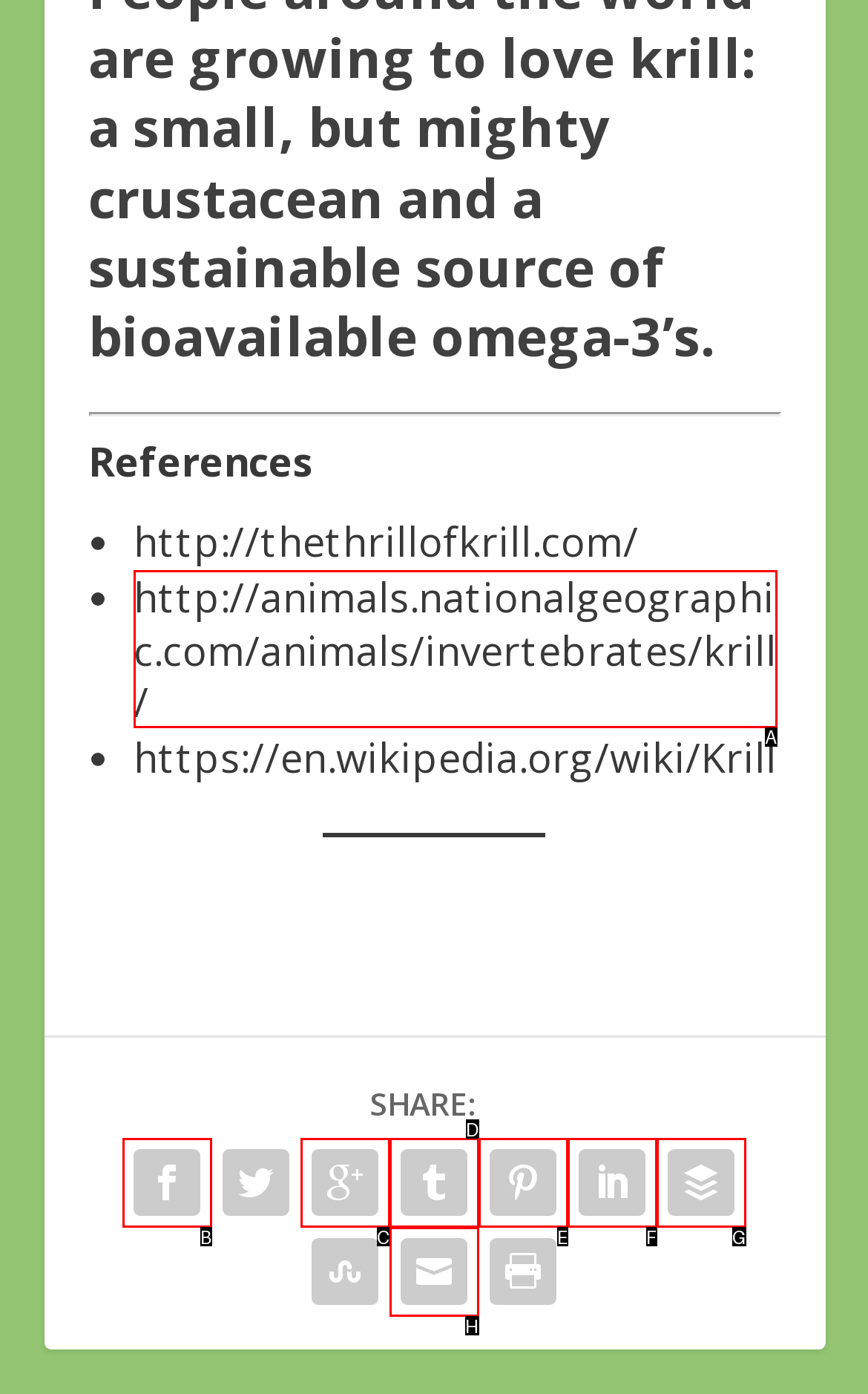Select the proper UI element to click in order to perform the following task: Visit the National Geographic krill page. Indicate your choice with the letter of the appropriate option.

A